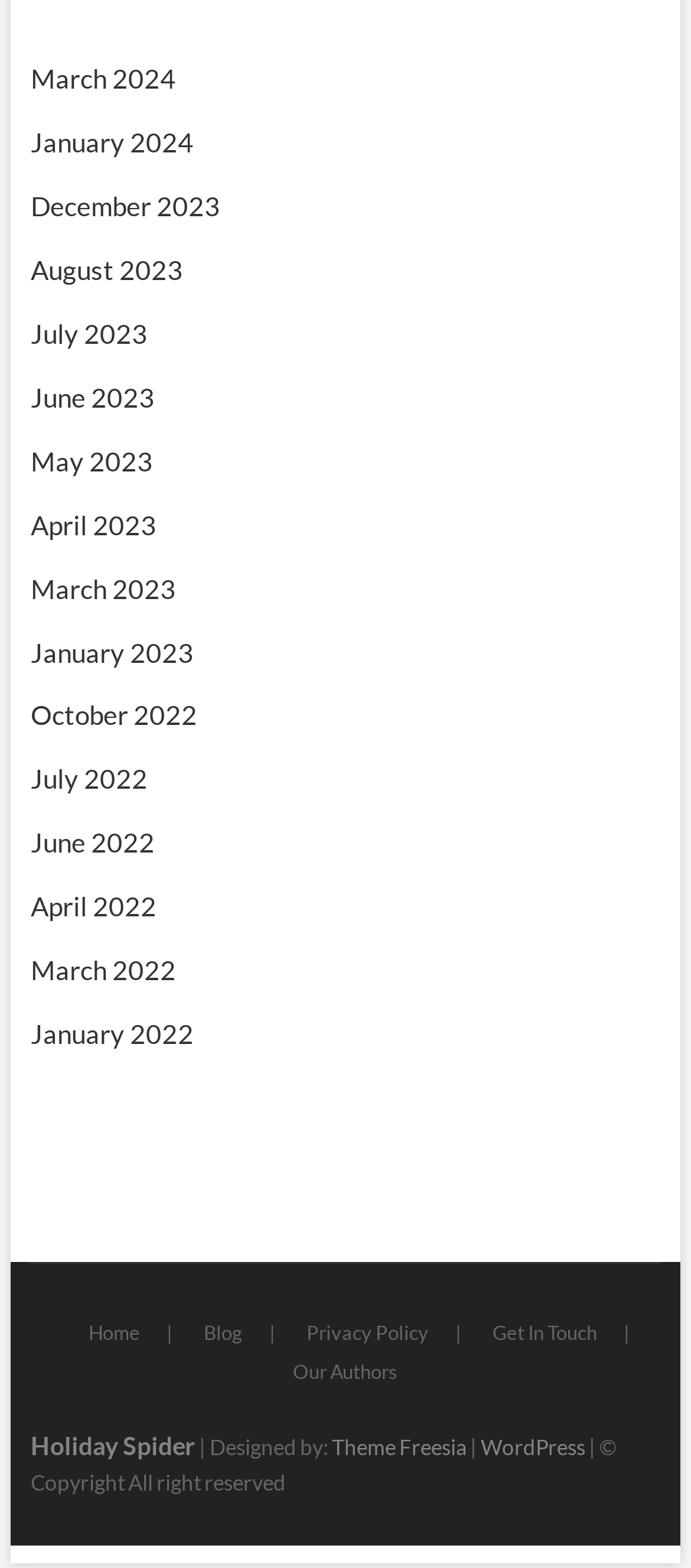Kindly determine the bounding box coordinates for the clickable area to achieve the given instruction: "Check Holiday Spider".

[0.044, 0.912, 0.283, 0.931]